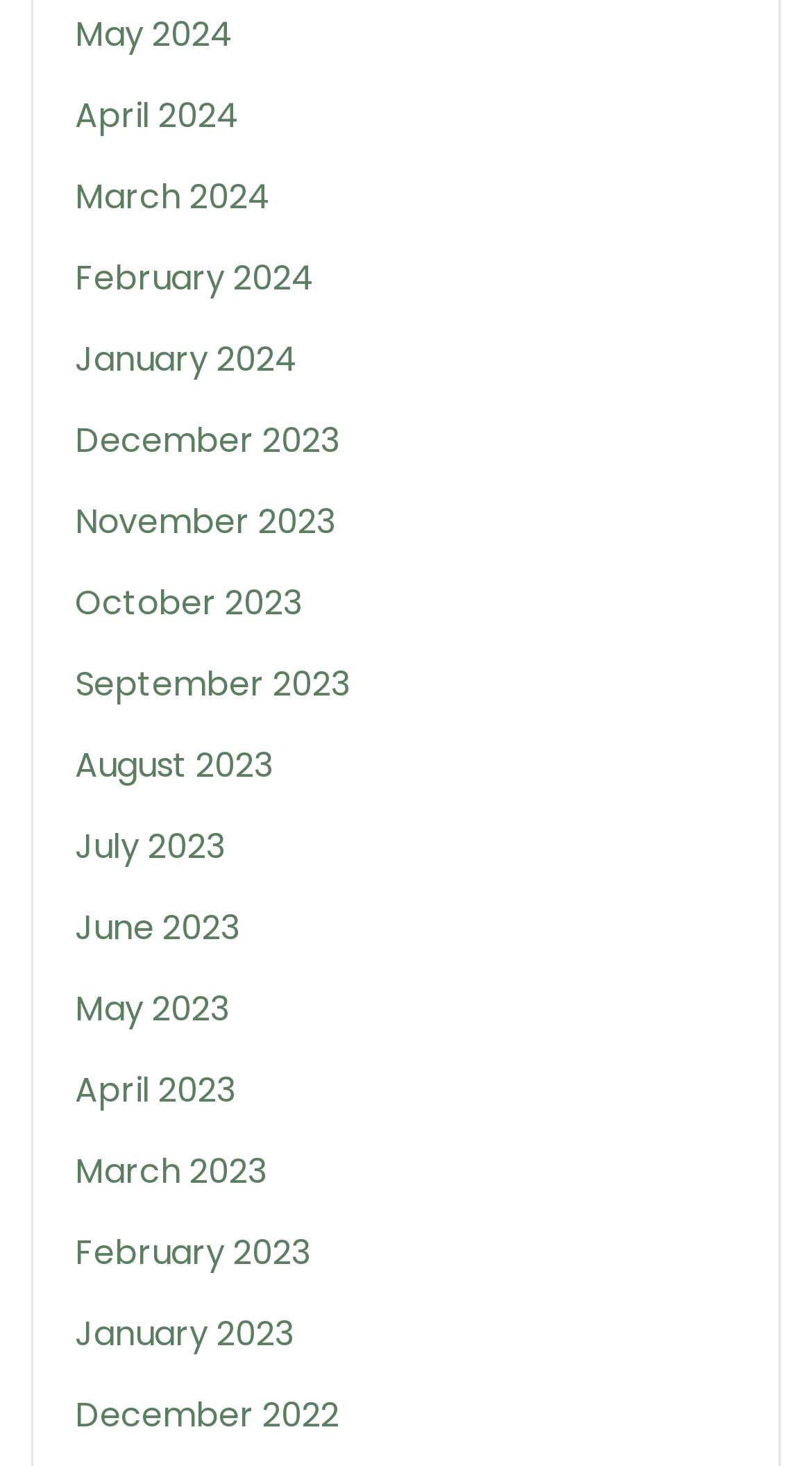Locate the bounding box coordinates of the element's region that should be clicked to carry out the following instruction: "check January 2024". The coordinates need to be four float numbers between 0 and 1, i.e., [left, top, right, bottom].

[0.092, 0.229, 0.367, 0.262]